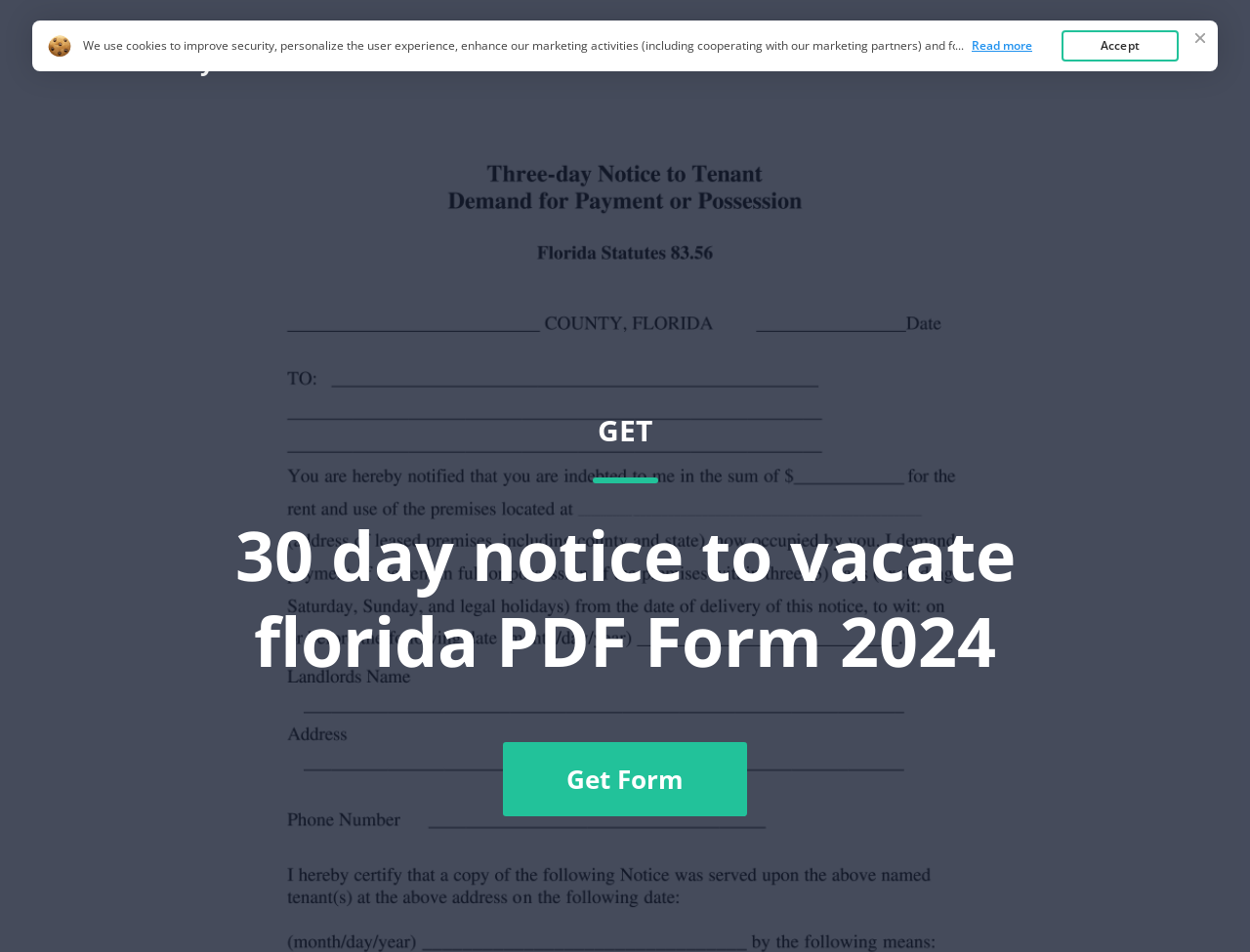Please provide a one-word or short phrase answer to the question:
What is the purpose of the 'Get Form' button?

To get the form